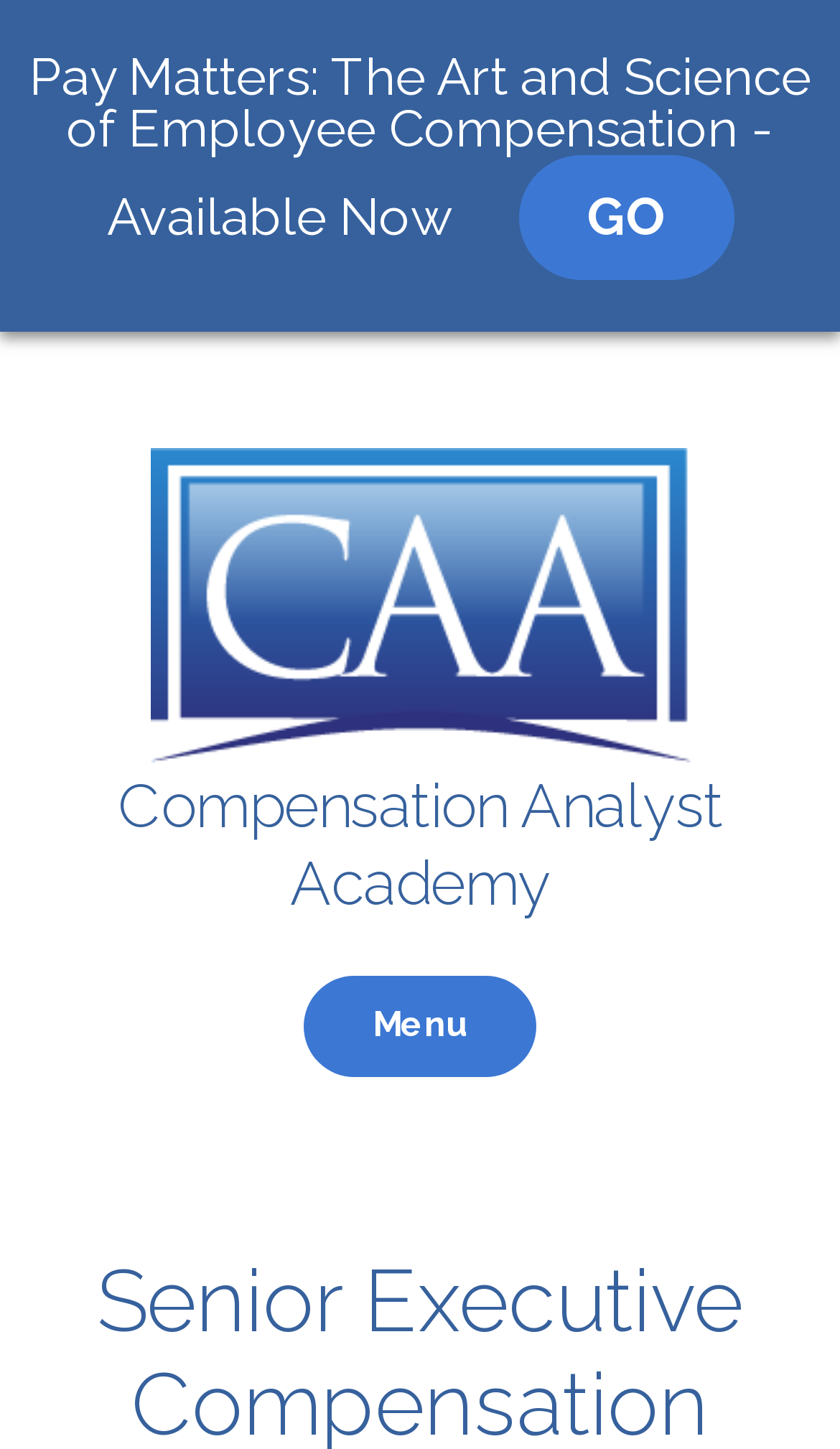Answer the question below using just one word or a short phrase: 
How many links are there on the webpage?

4